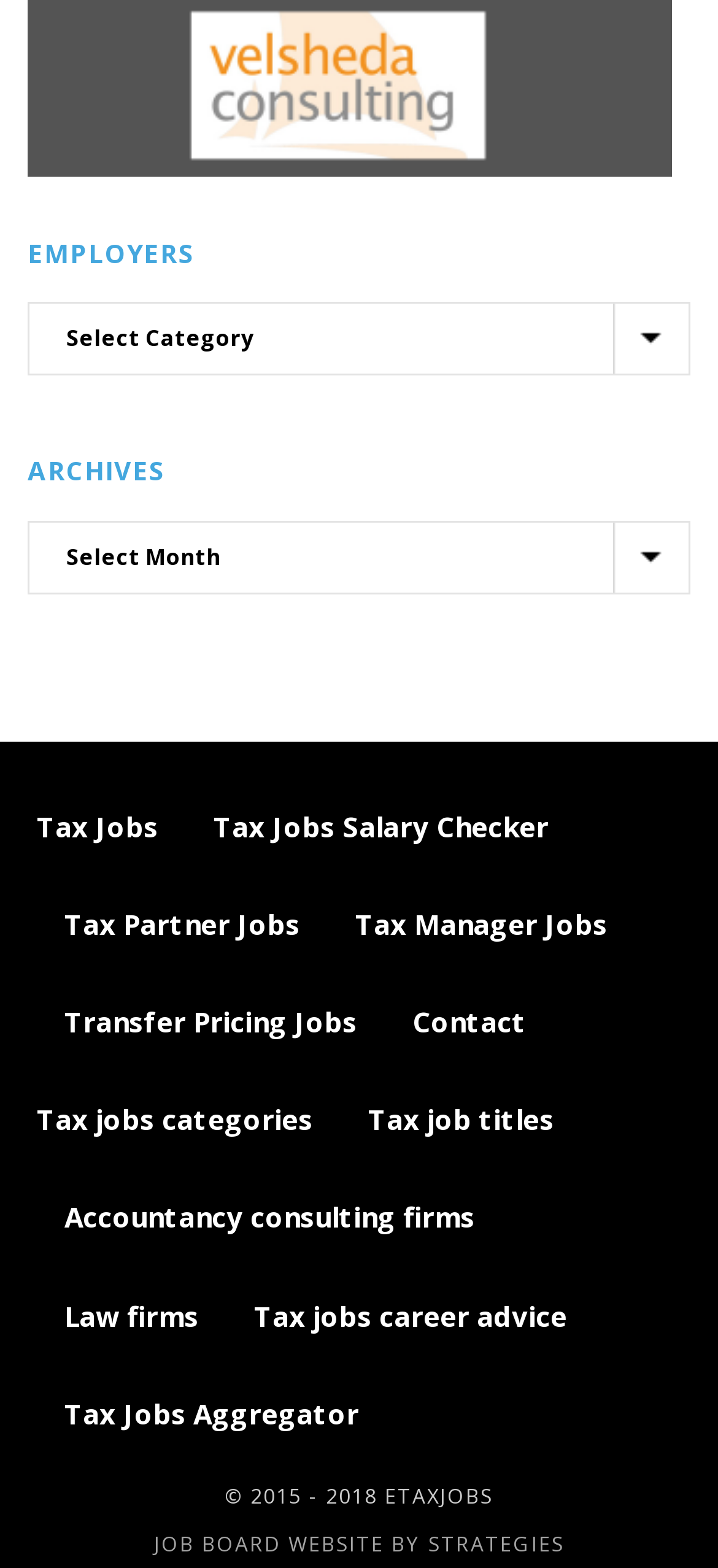Answer the question with a brief word or phrase:
How many links are there on this webpage?

13